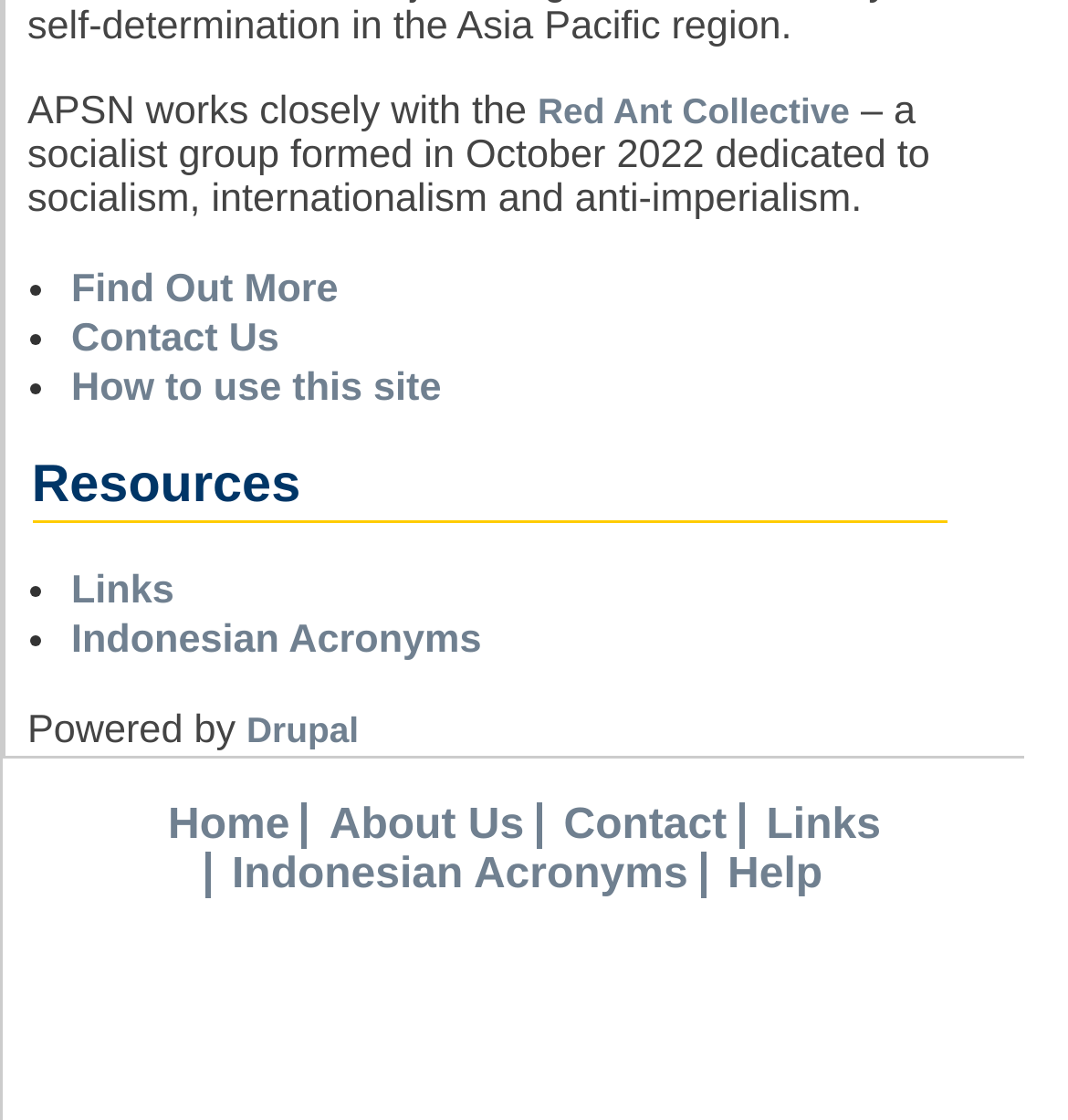What is the purpose of the Red Ant Collective?
Look at the image and answer the question with a single word or phrase.

Socialism, internationalism, and anti-imperialism